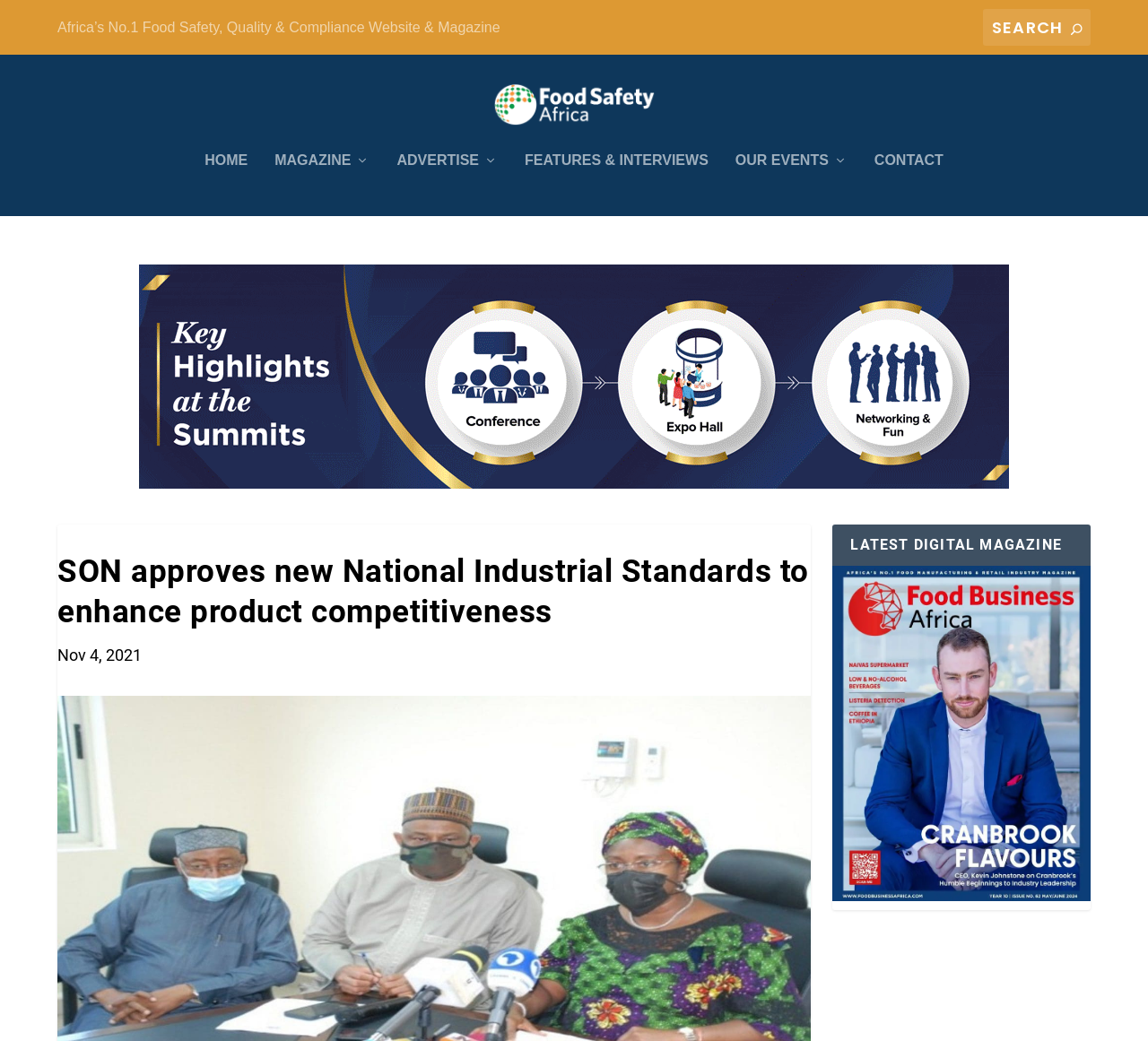Please provide a brief answer to the following inquiry using a single word or phrase:
What is the date of the article?

Nov 4, 2021